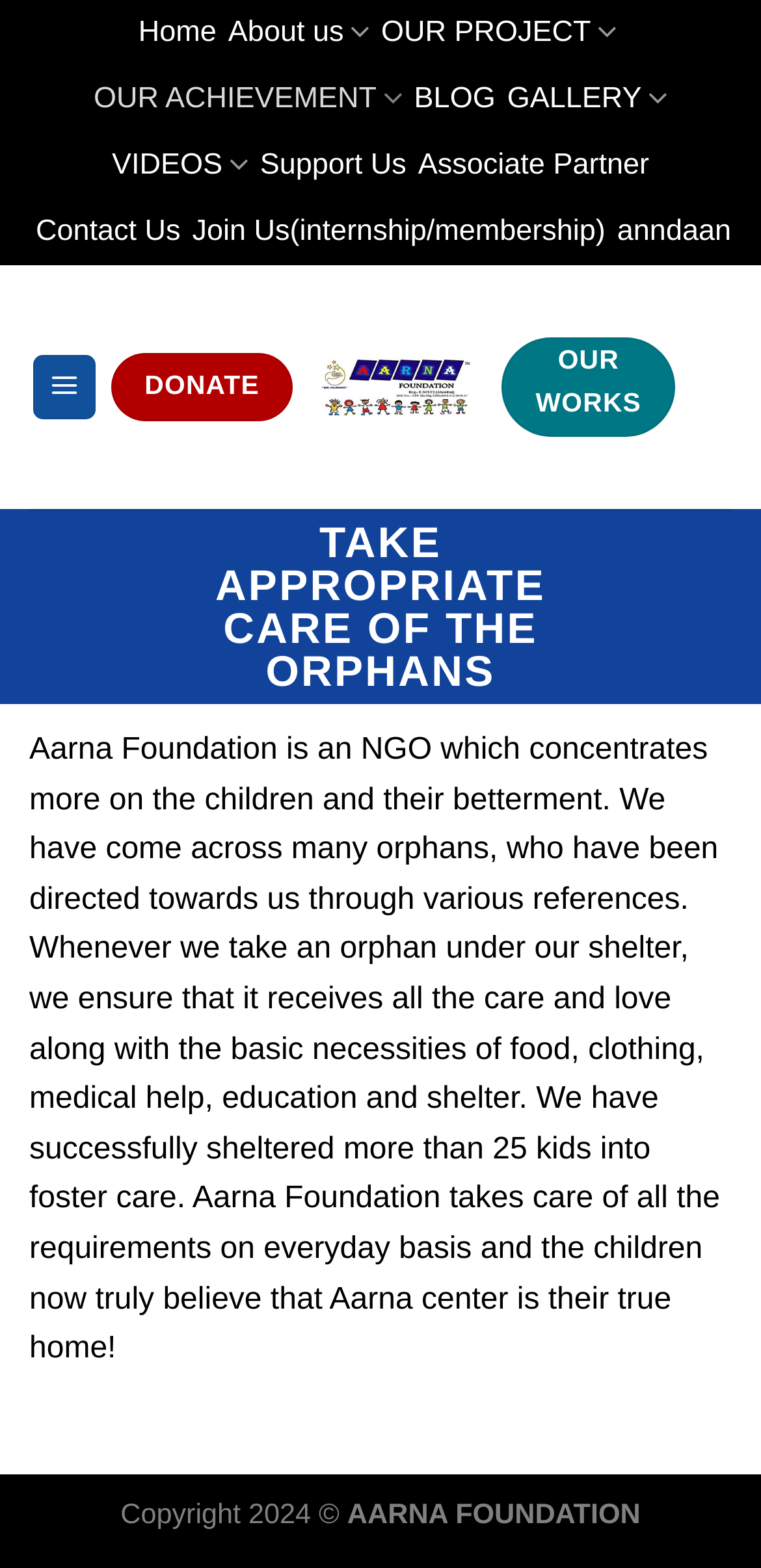Locate the bounding box coordinates of the clickable part needed for the task: "View OUR WORKS".

[0.704, 0.22, 0.843, 0.266]